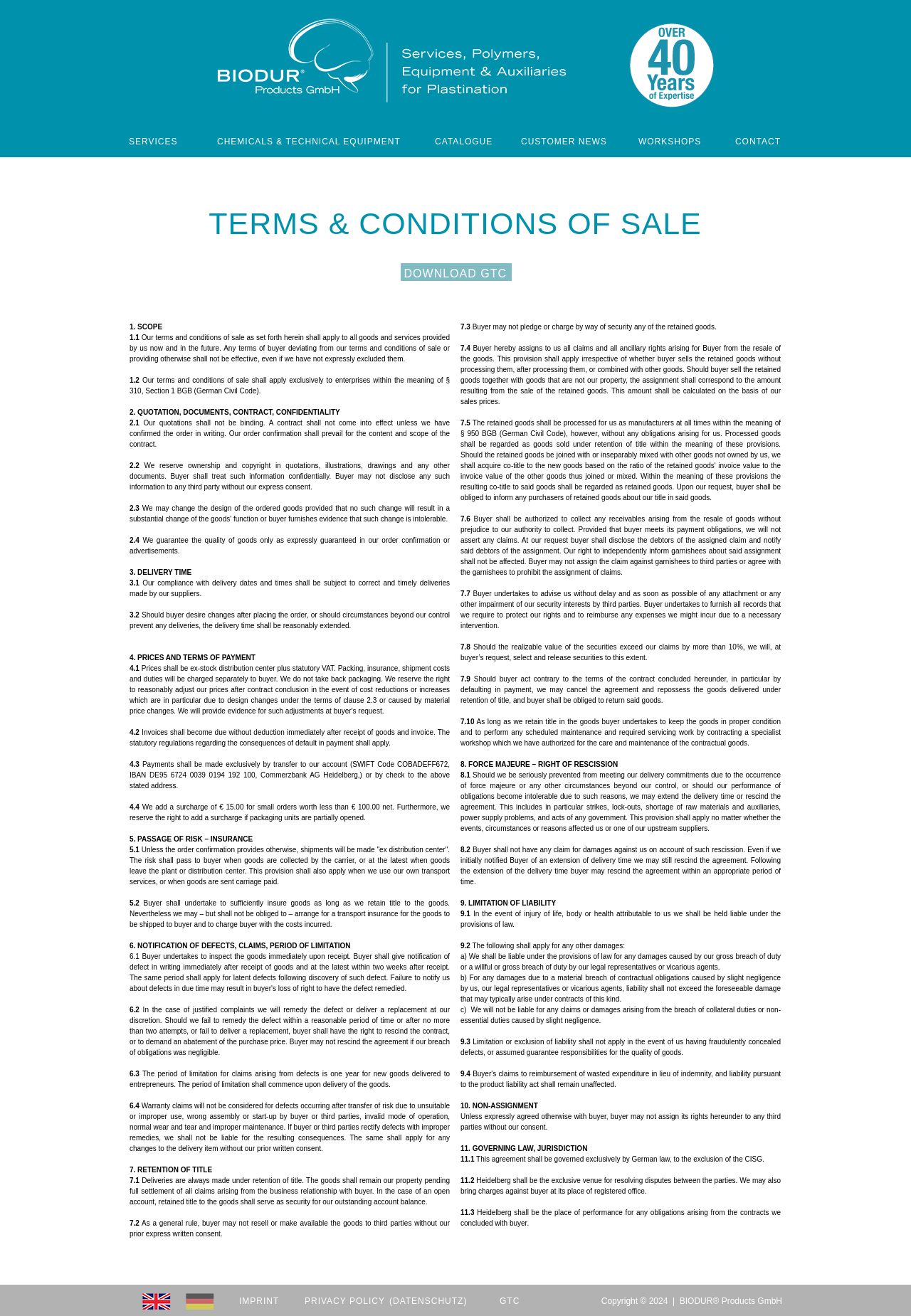Please determine the bounding box coordinates of the section I need to click to accomplish this instruction: "Click CONTACT".

[0.79, 0.104, 0.857, 0.116]